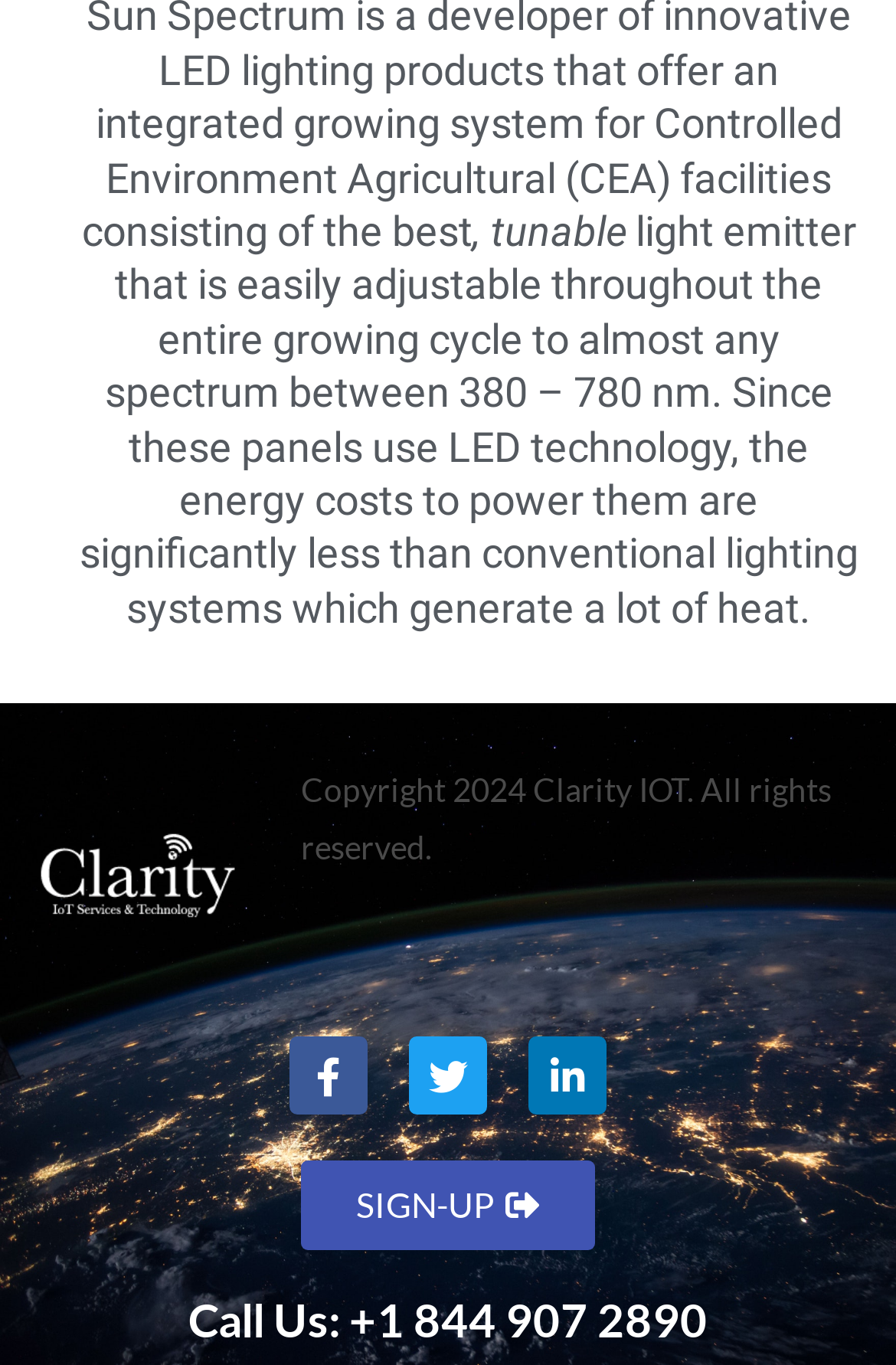What is the company name?
Based on the screenshot, answer the question with a single word or phrase.

Clarity IOT